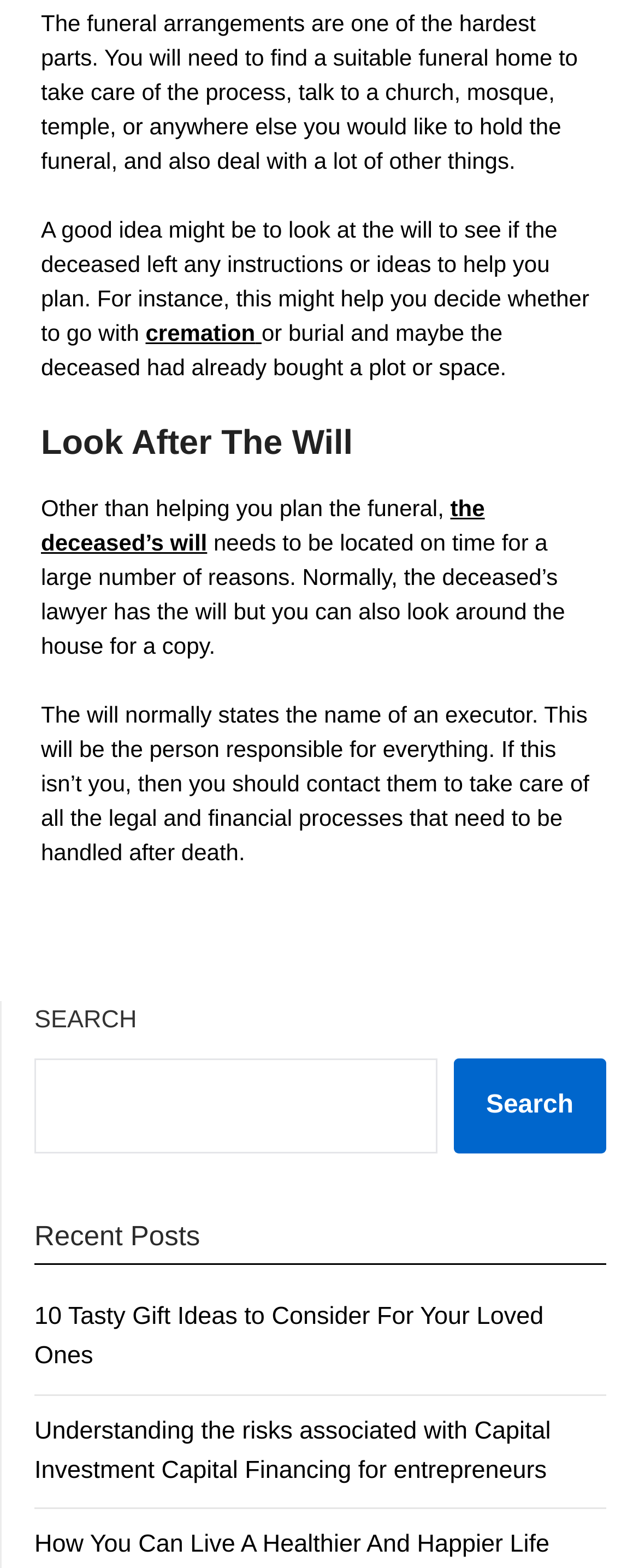Please identify the bounding box coordinates of where to click in order to follow the instruction: "click the link to learn about cremation".

[0.228, 0.204, 0.399, 0.22]